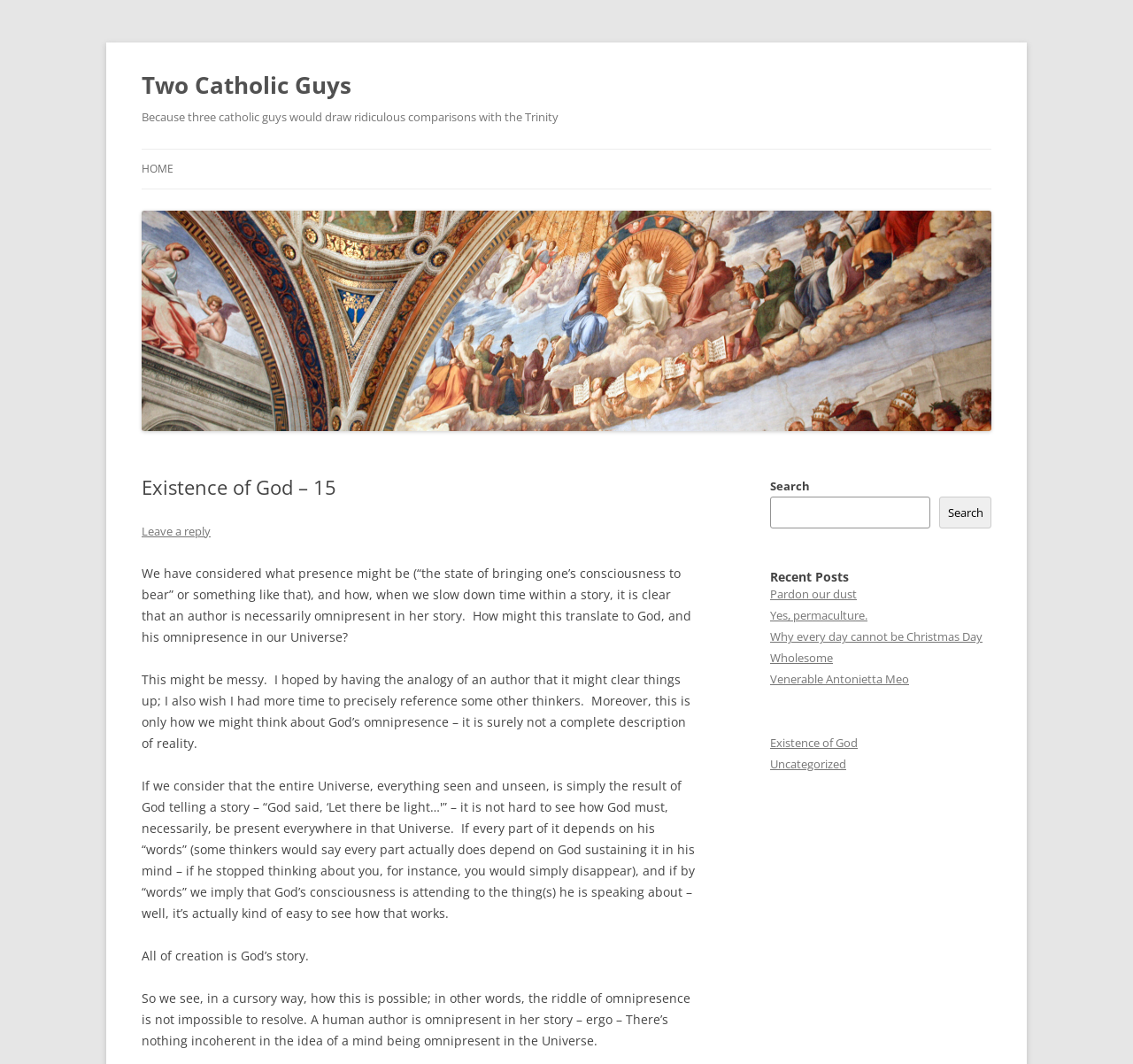What type of content is listed in the 'Recent Posts' section?
Based on the image, provide a one-word or brief-phrase response.

Blog posts